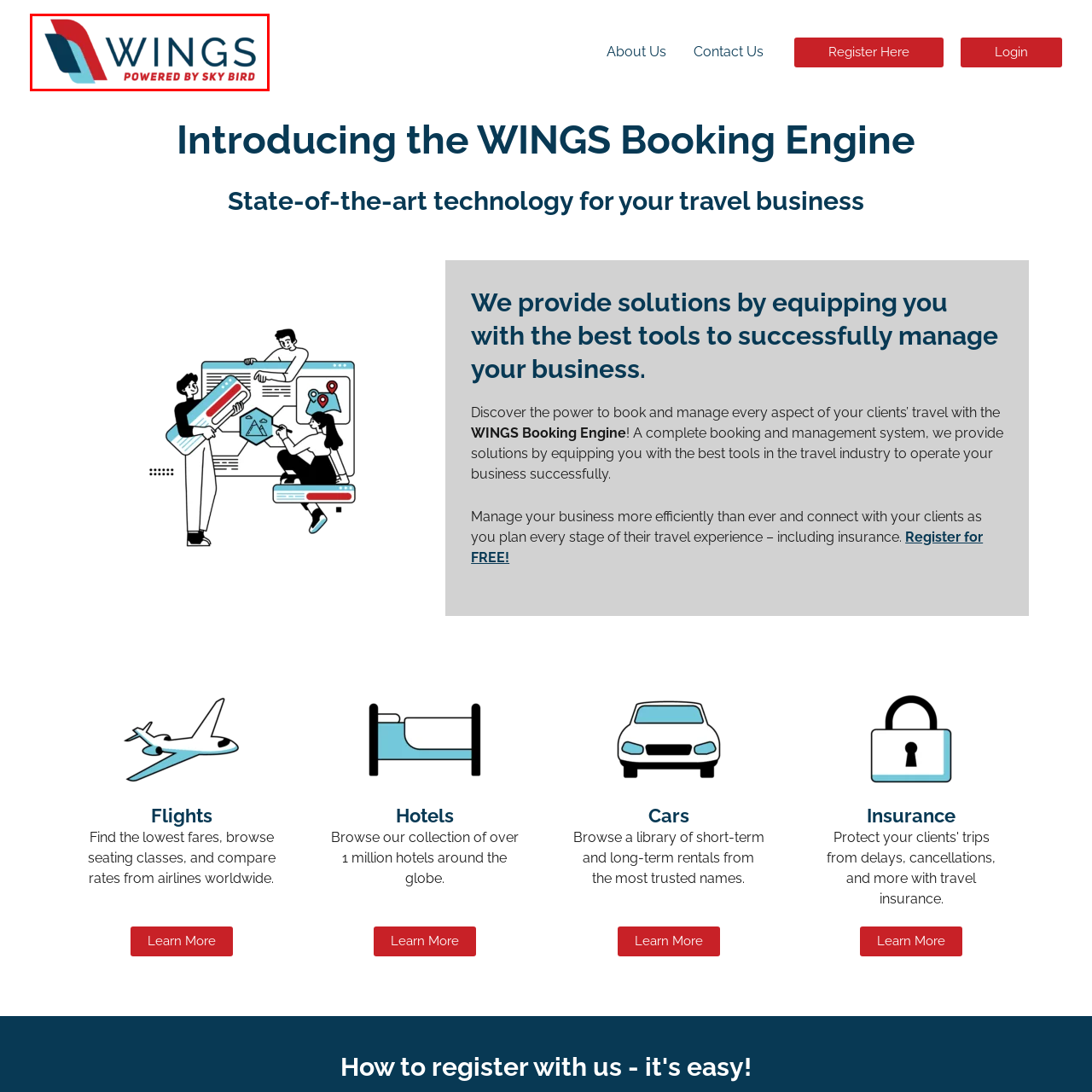What does the logo symbolize?
Focus on the section of the image encased in the red bounding box and provide a detailed answer based on the visual details you find.

The caption states that the logo symbolizes innovation and efficiency in travel solutions, reflecting the company's commitment to providing advanced tools for travel advisors and agents in managing bookings effectively.